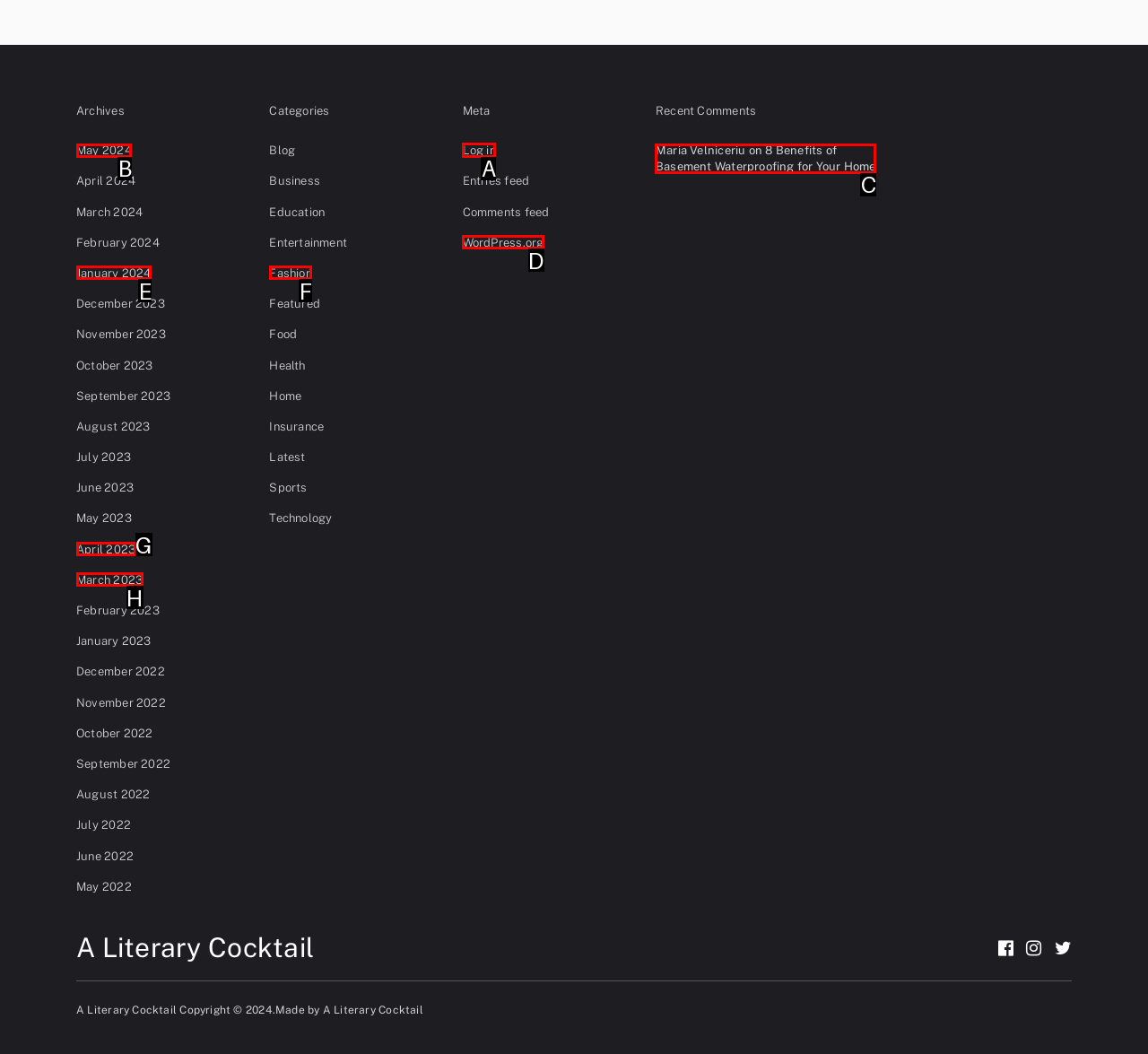Tell me which one HTML element I should click to complete this task: Log in Answer with the option's letter from the given choices directly.

A